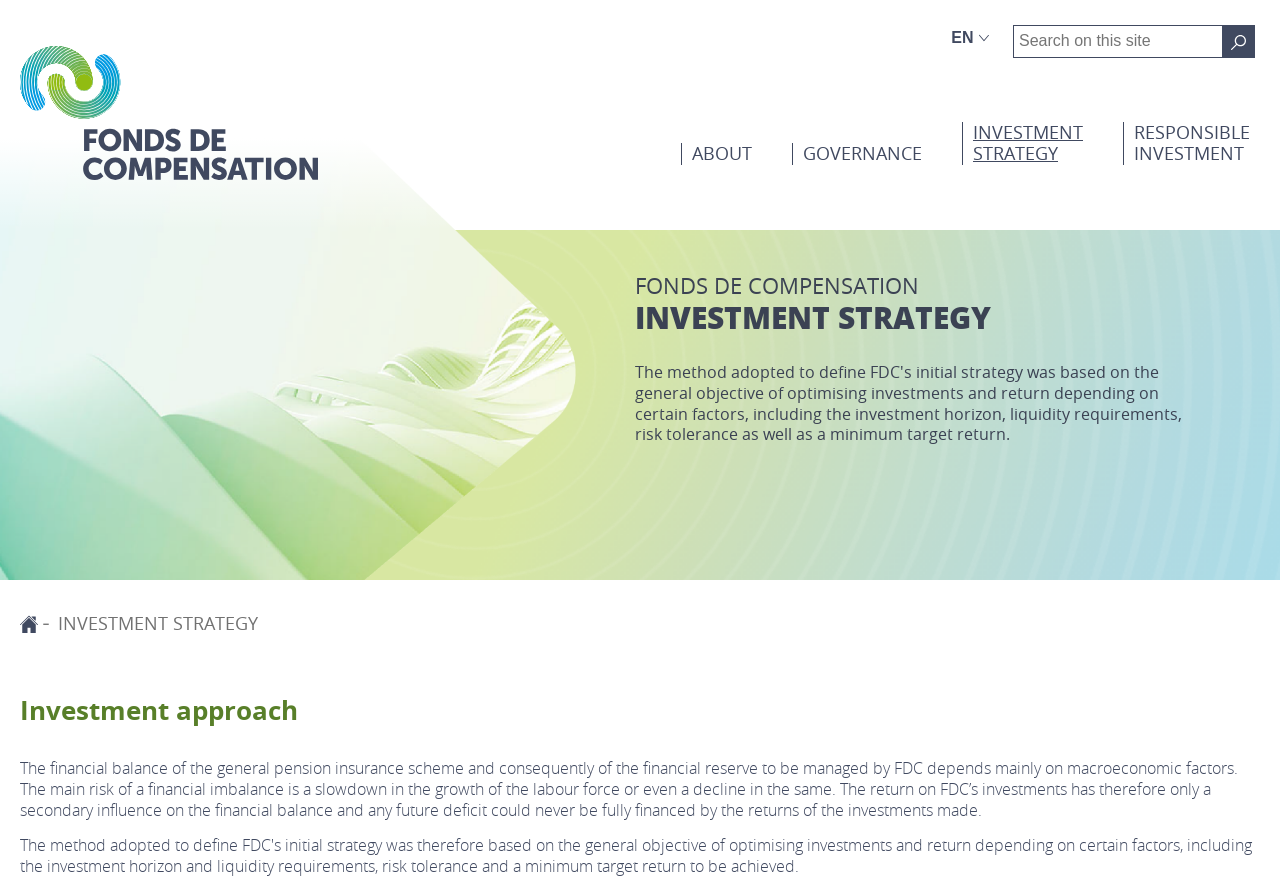Locate the primary headline on the webpage and provide its text.

FONDS DE COMPENSATION
INVESTMENT STRATEGY